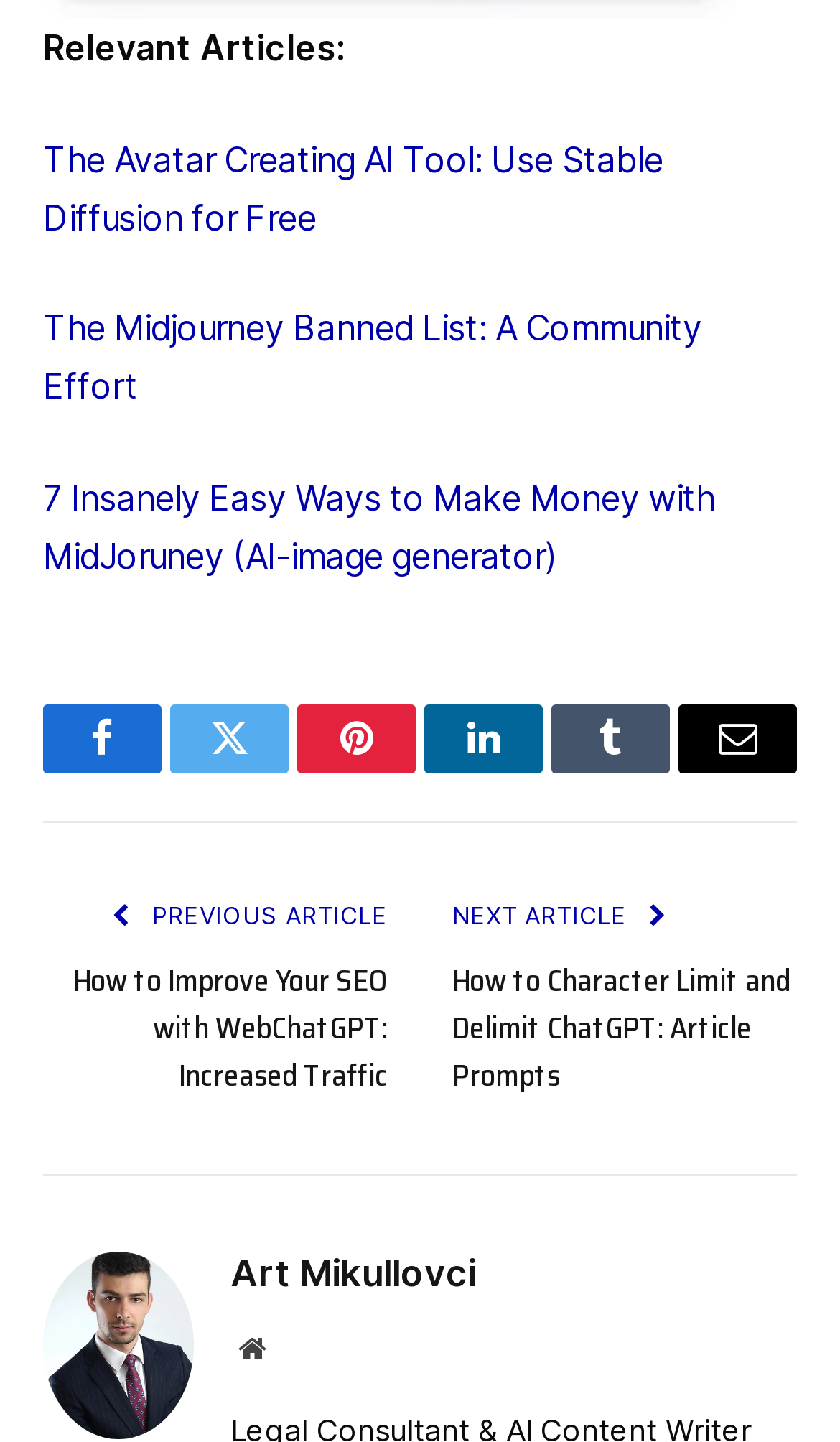Identify the bounding box coordinates for the UI element described as follows: "Facebook". Ensure the coordinates are four float numbers between 0 and 1, formatted as [left, top, right, bottom].

[0.051, 0.489, 0.192, 0.537]